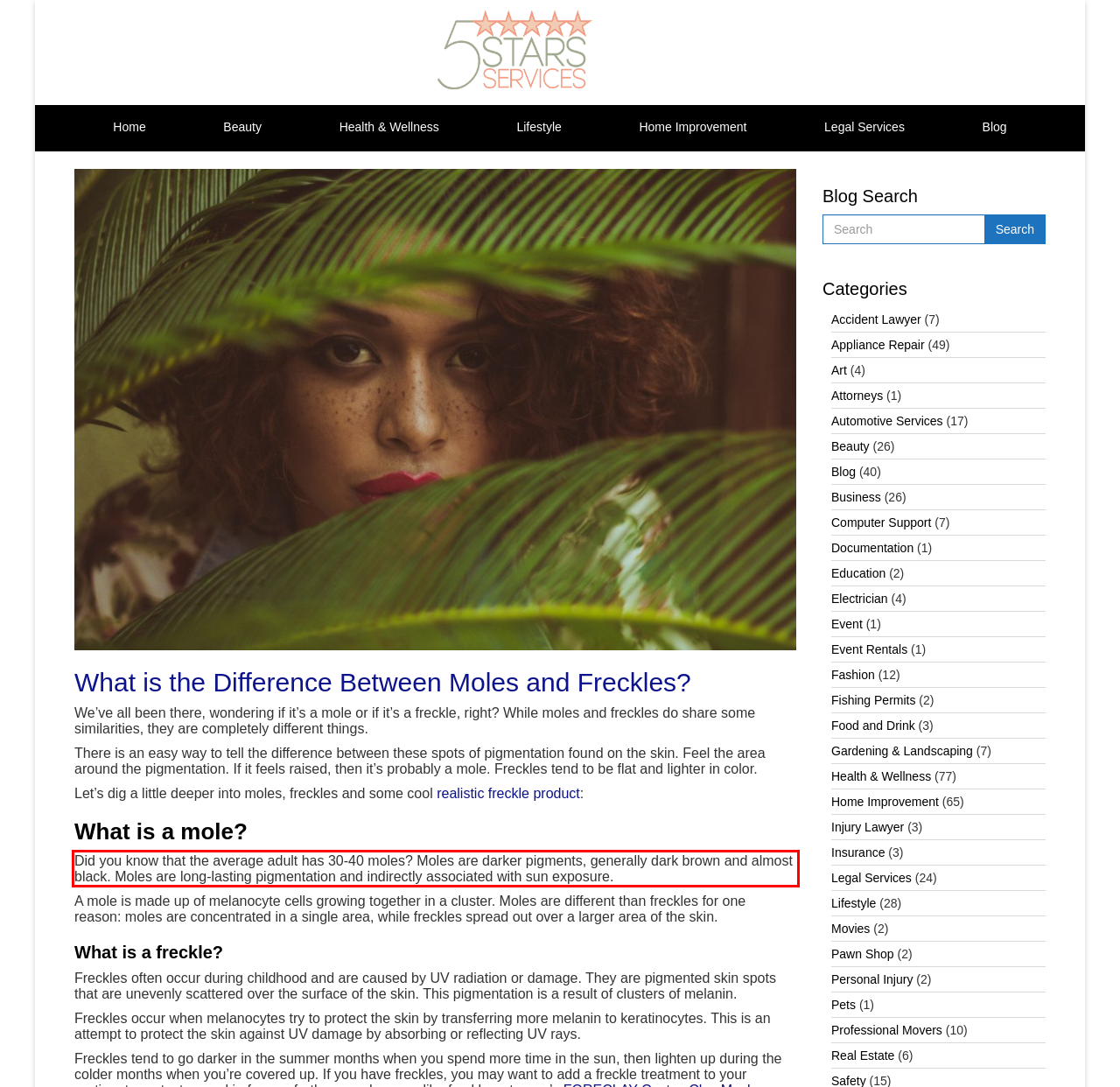Using OCR, extract the text content found within the red bounding box in the given webpage screenshot.

Did you know that the average adult has 30-40 moles? Moles are darker pigments, generally dark brown and almost black. Moles are long-lasting pigmentation and indirectly associated with sun exposure.